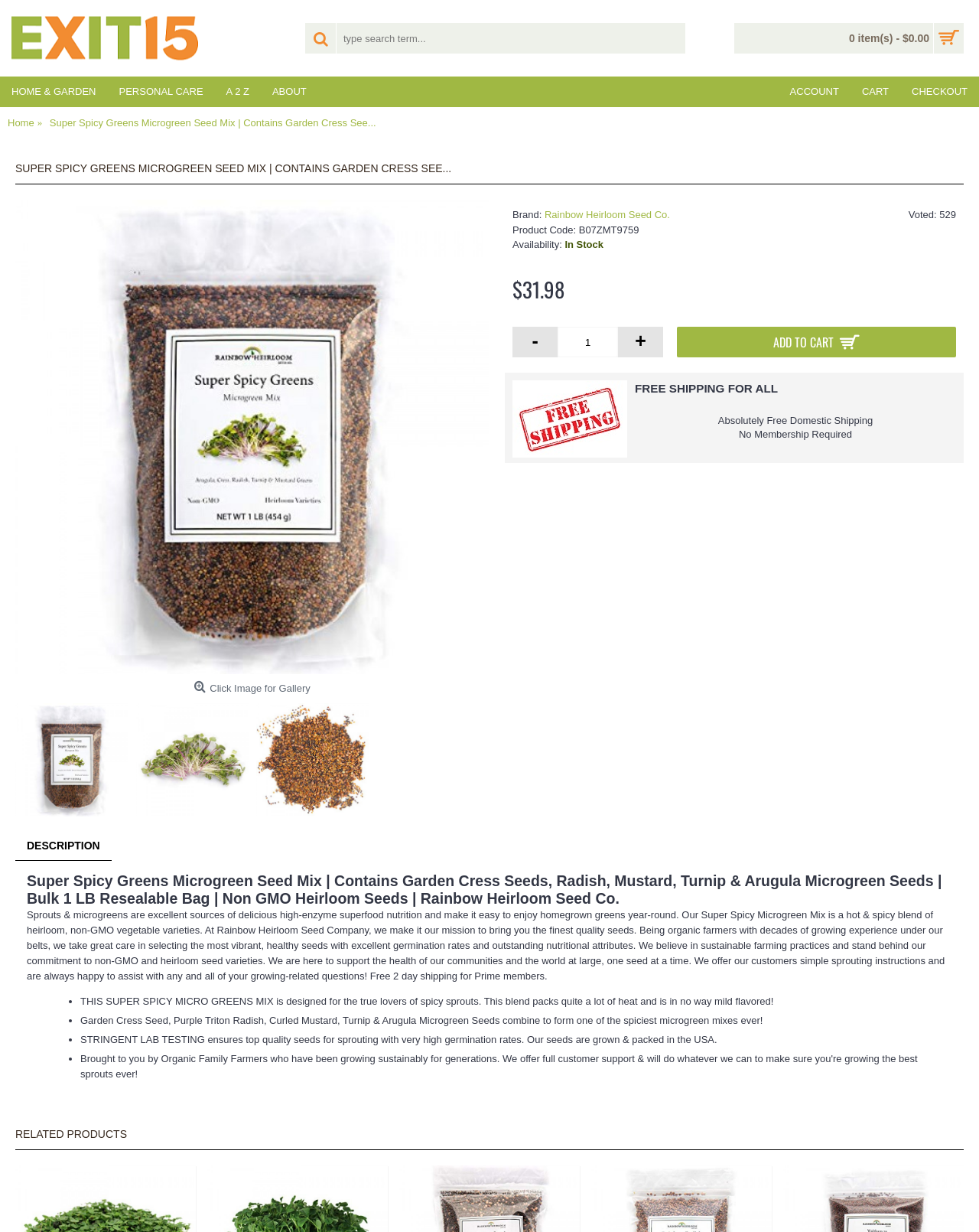Bounding box coordinates should be in the format (top-left x, top-left y, bottom-right x, bottom-right y) and all values should be floating point numbers between 0 and 1. Determine the bounding box coordinate for the UI element described as: Add to Cart

[0.691, 0.265, 0.977, 0.29]